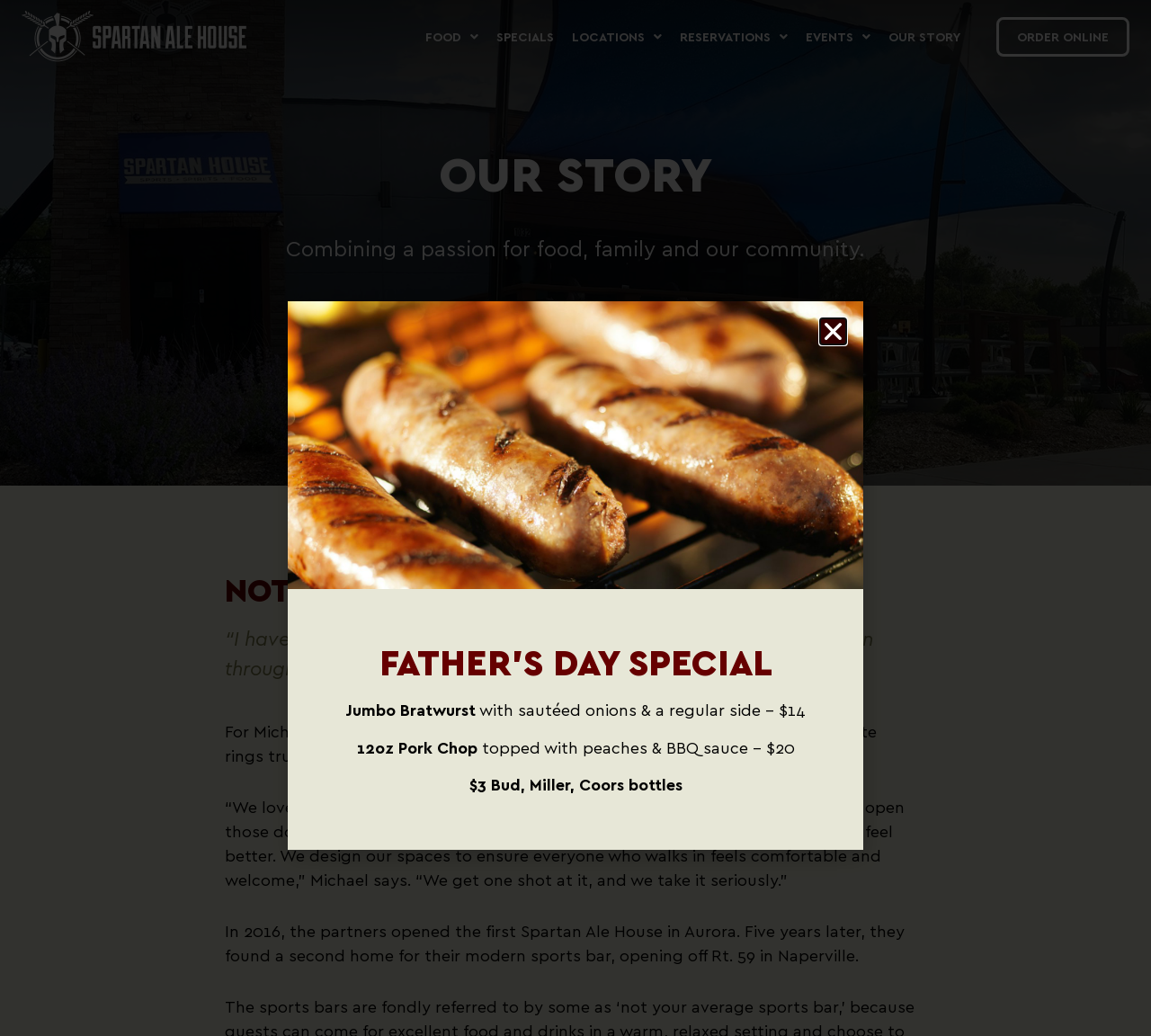Identify the bounding box for the described UI element: "parent_node: FATHER'S DAY SPECIAL aria-label="Close"".

[0.713, 0.309, 0.734, 0.332]